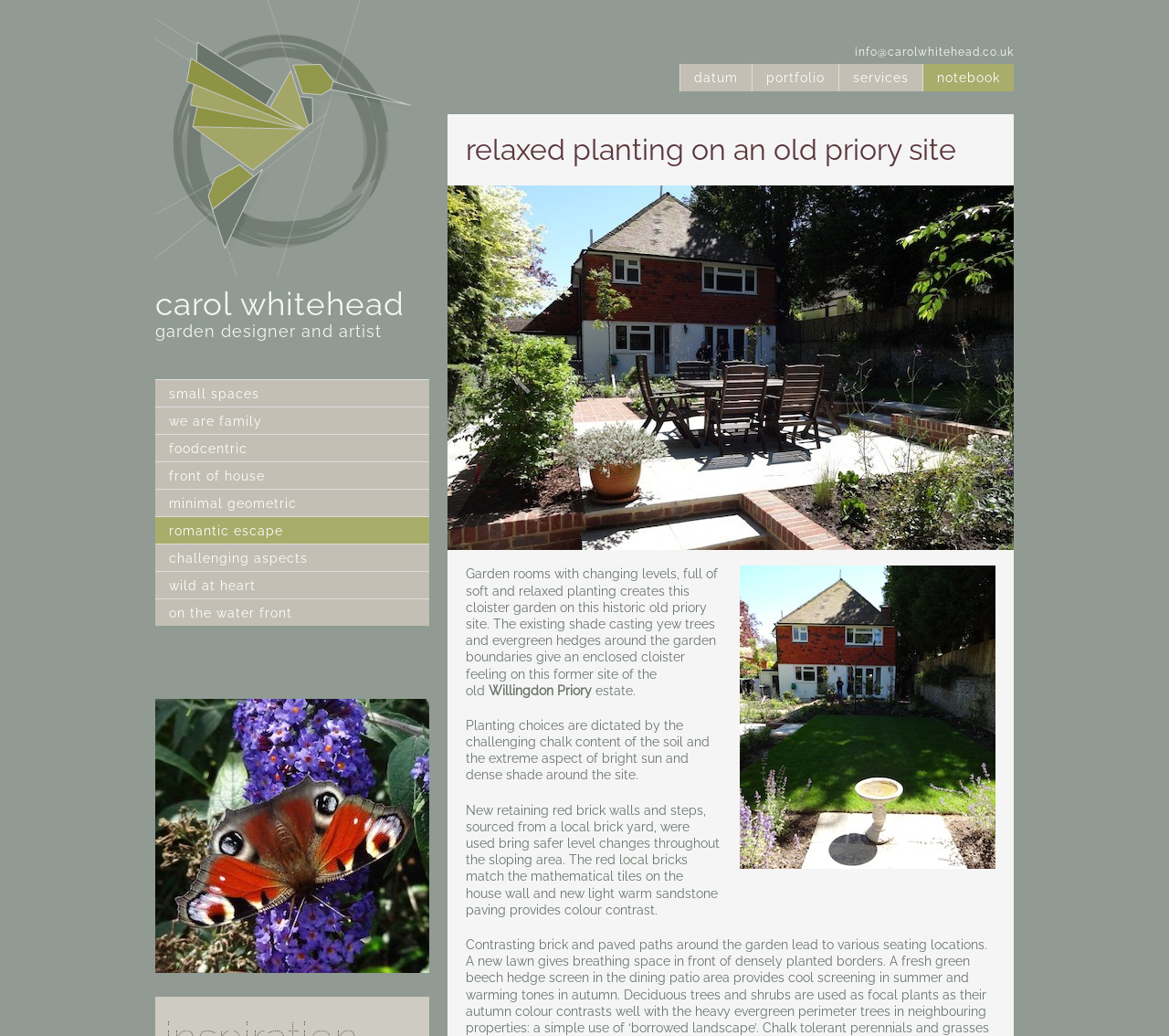By analyzing the image, answer the following question with a detailed response: What is the type of trees mentioned in the text?

I found the answer by reading the text 'The existing shade casting yew trees and evergreen hedges around the garden boundaries give an enclosed cloister feeling on this former site of the old...' which mentions yew trees.